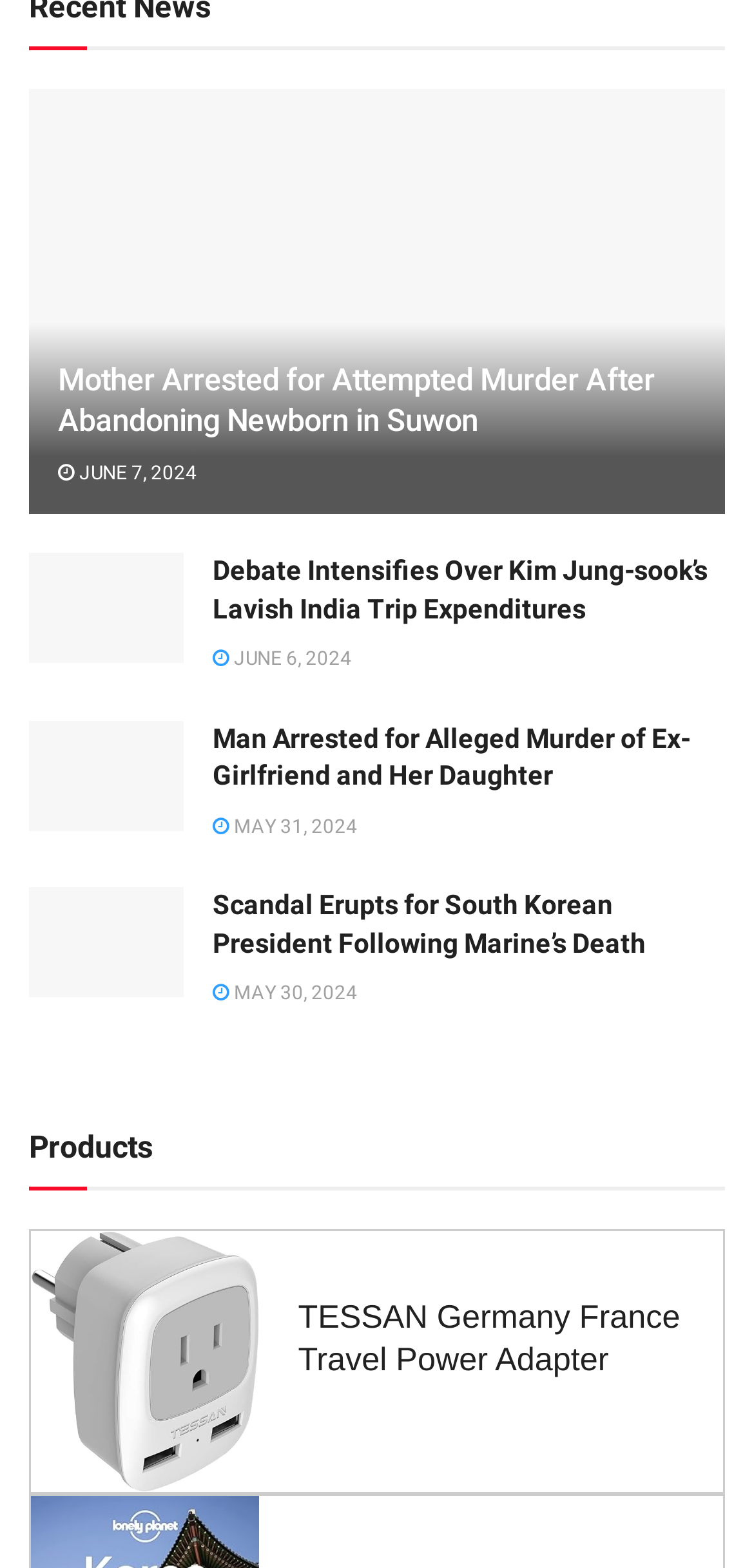Given the element description, predict the bounding box coordinates in the format (top-left x, top-left y, bottom-right x, bottom-right y), using floating point numbers between 0 and 1: May 30, 2024

[0.282, 0.622, 0.474, 0.635]